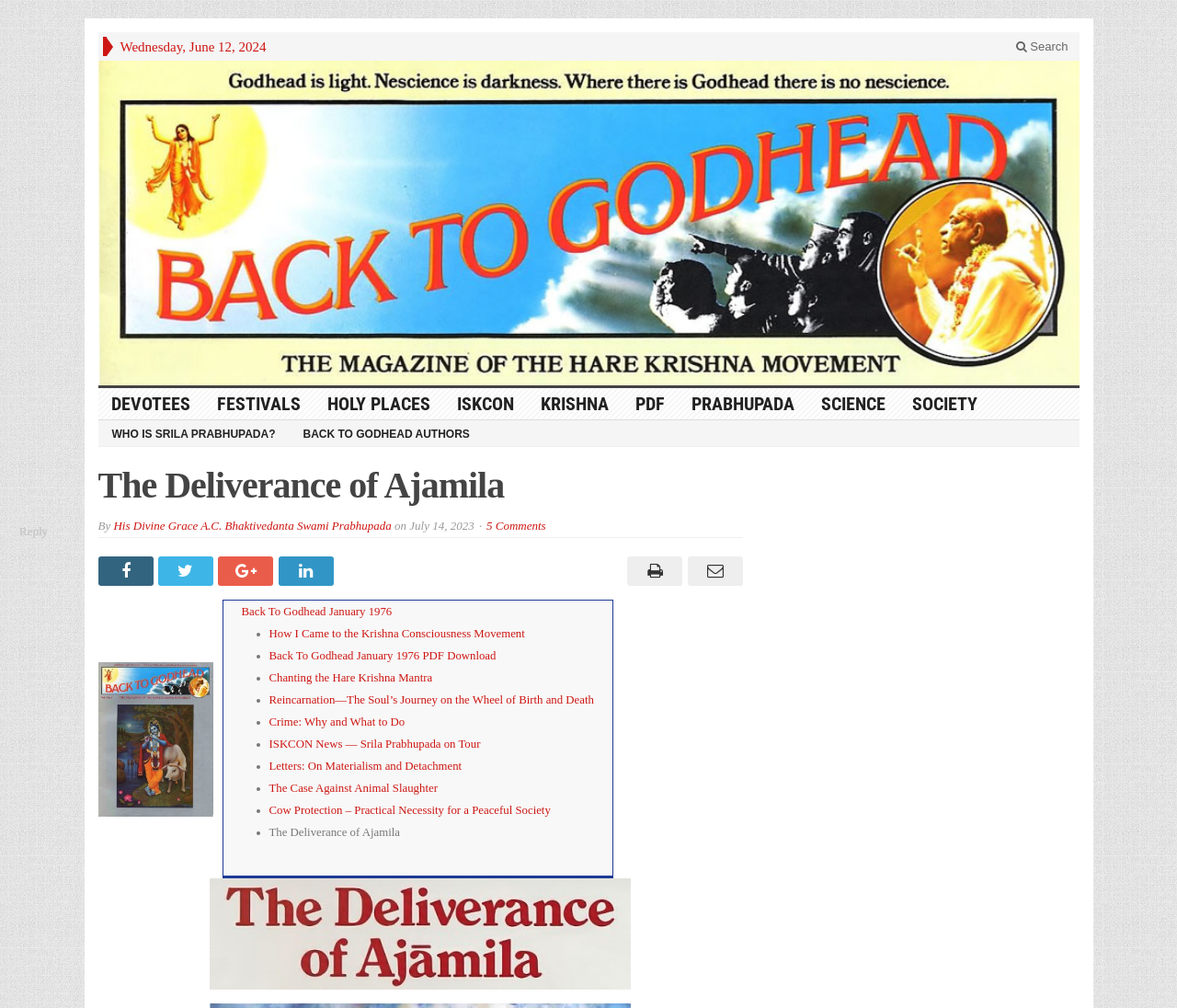Answer the following query concisely with a single word or phrase:
What is the title of the magazine?

Back to Godhead